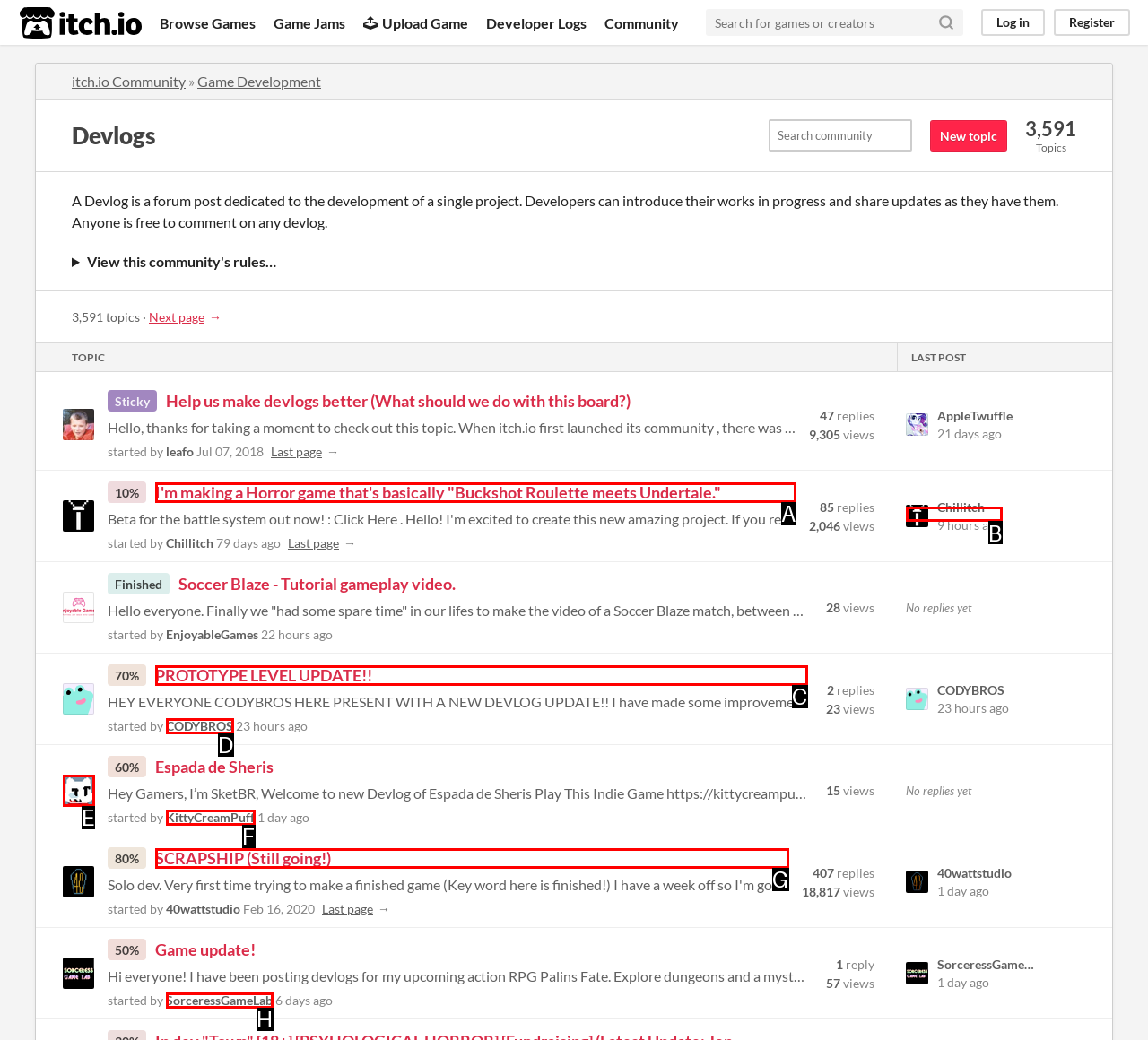Identify the HTML element that corresponds to the description: Chillitch9 hours ago
Provide the letter of the matching option from the given choices directly.

B